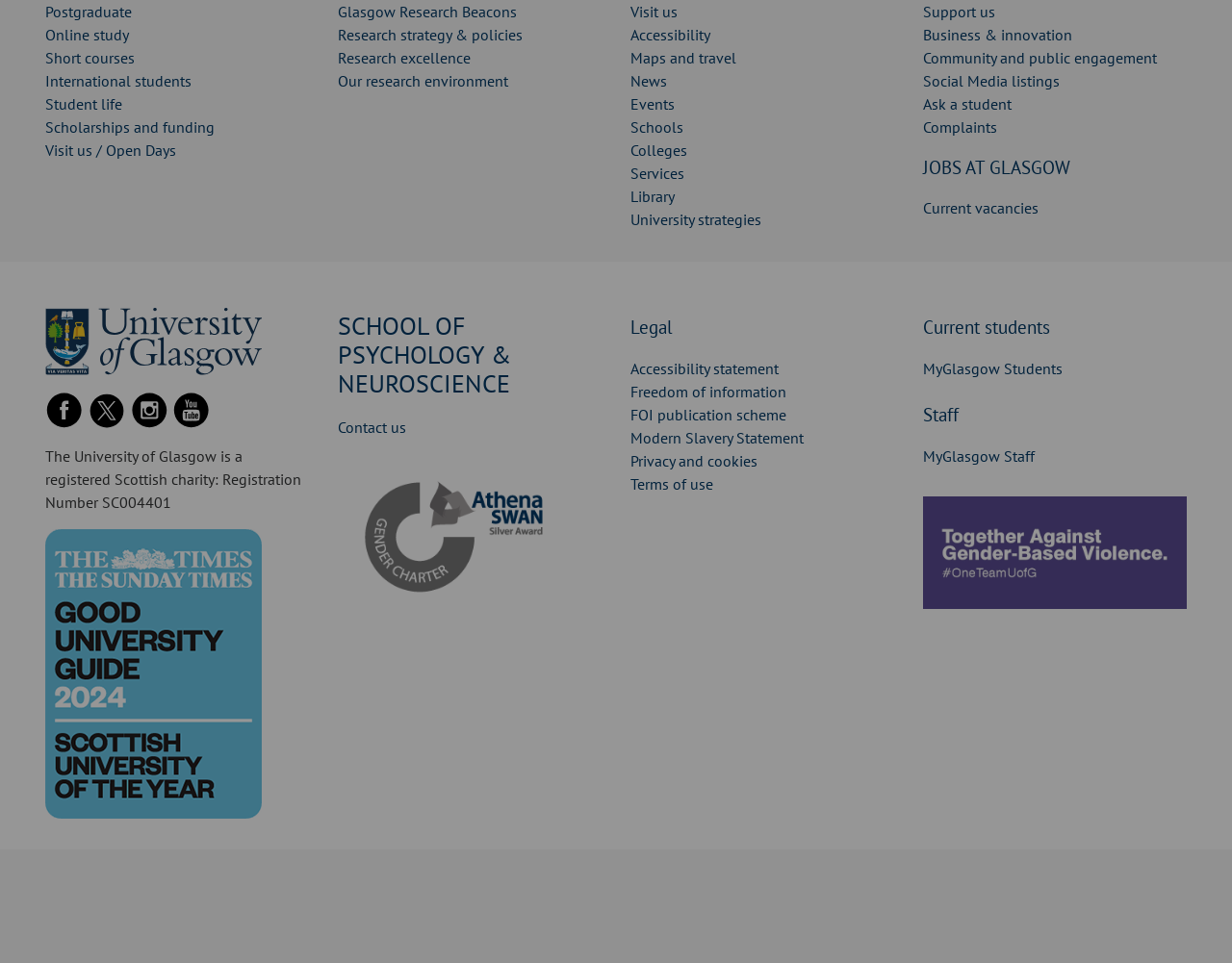How many social media links are there at the top of the webpage?
Give a comprehensive and detailed explanation for the question.

I found the answer by counting the links at the top of the webpage, which are Facebook, Twitter, Instagram, and YouTube.